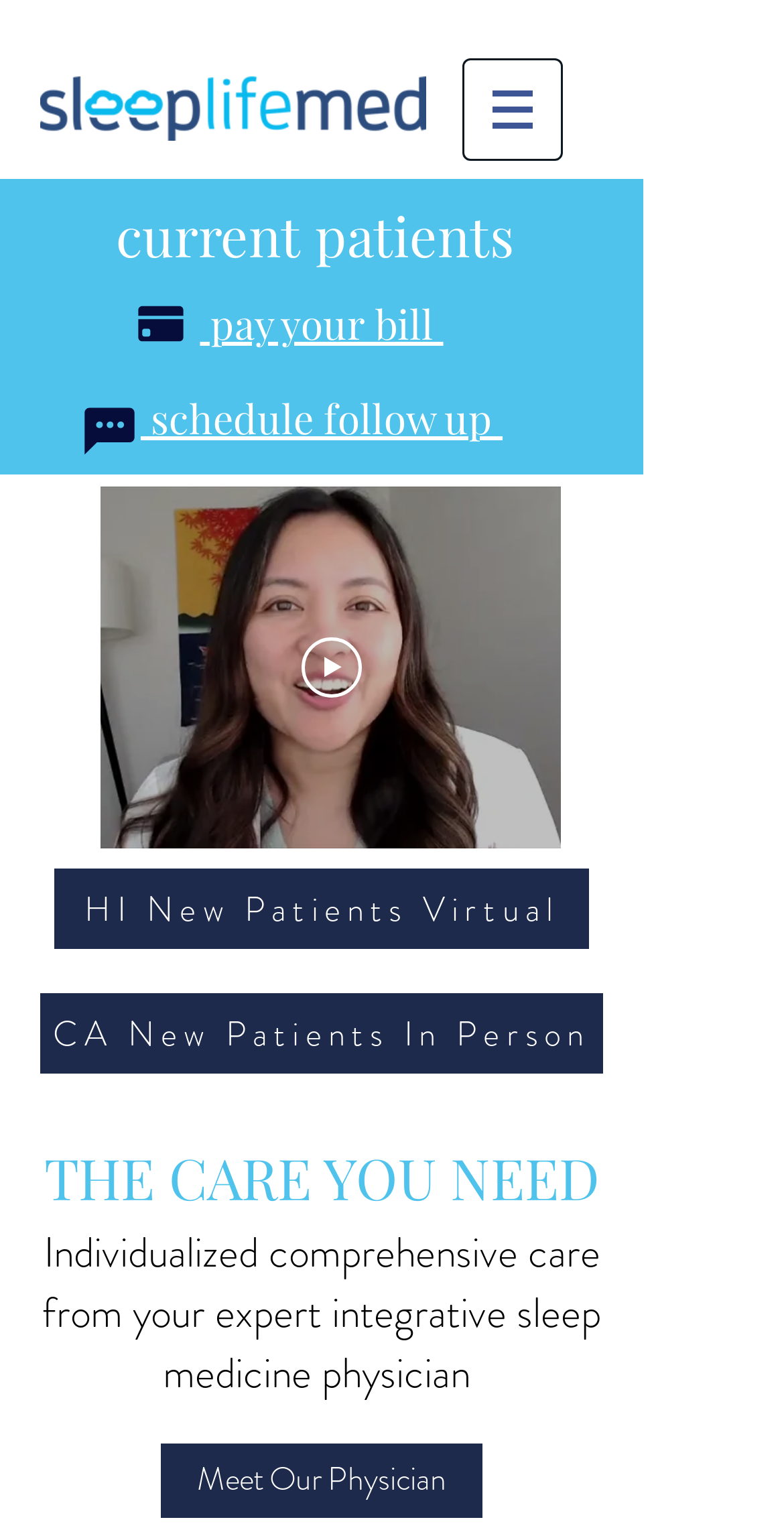What is the specialty of the physician?
Please answer the question with a detailed and comprehensive explanation.

The specialty of the physician is obtained from the heading 'THE CARE YOU NEED' and the subsequent heading that describes the physician's care as 'Individualized comprehensive care from your expert integrative sleep medicine physician'.